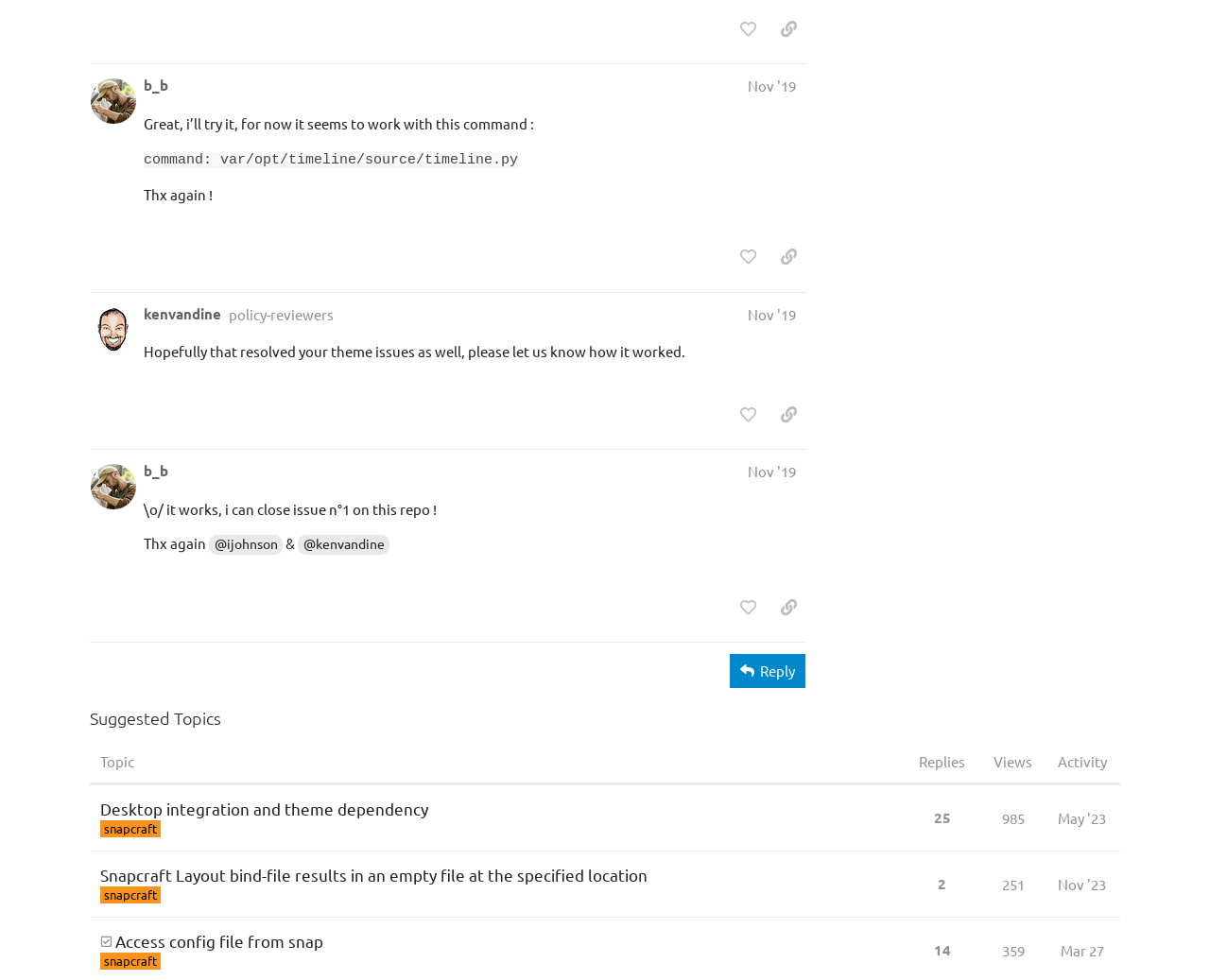Please provide a brief answer to the question using only one word or phrase: 
How many posts are there on this page?

3